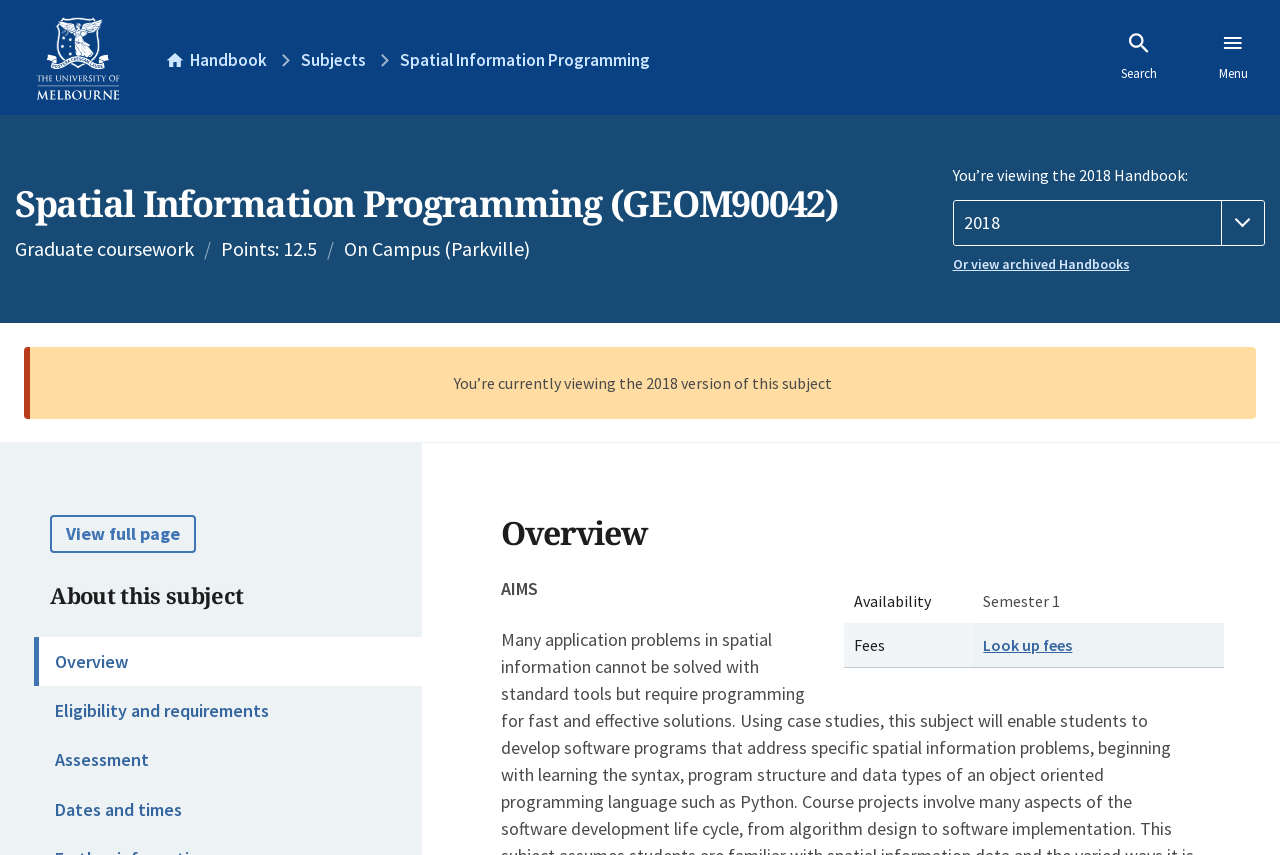Determine the bounding box coordinates of the element that should be clicked to execute the following command: "View archived Handbooks".

[0.744, 0.297, 0.988, 0.322]